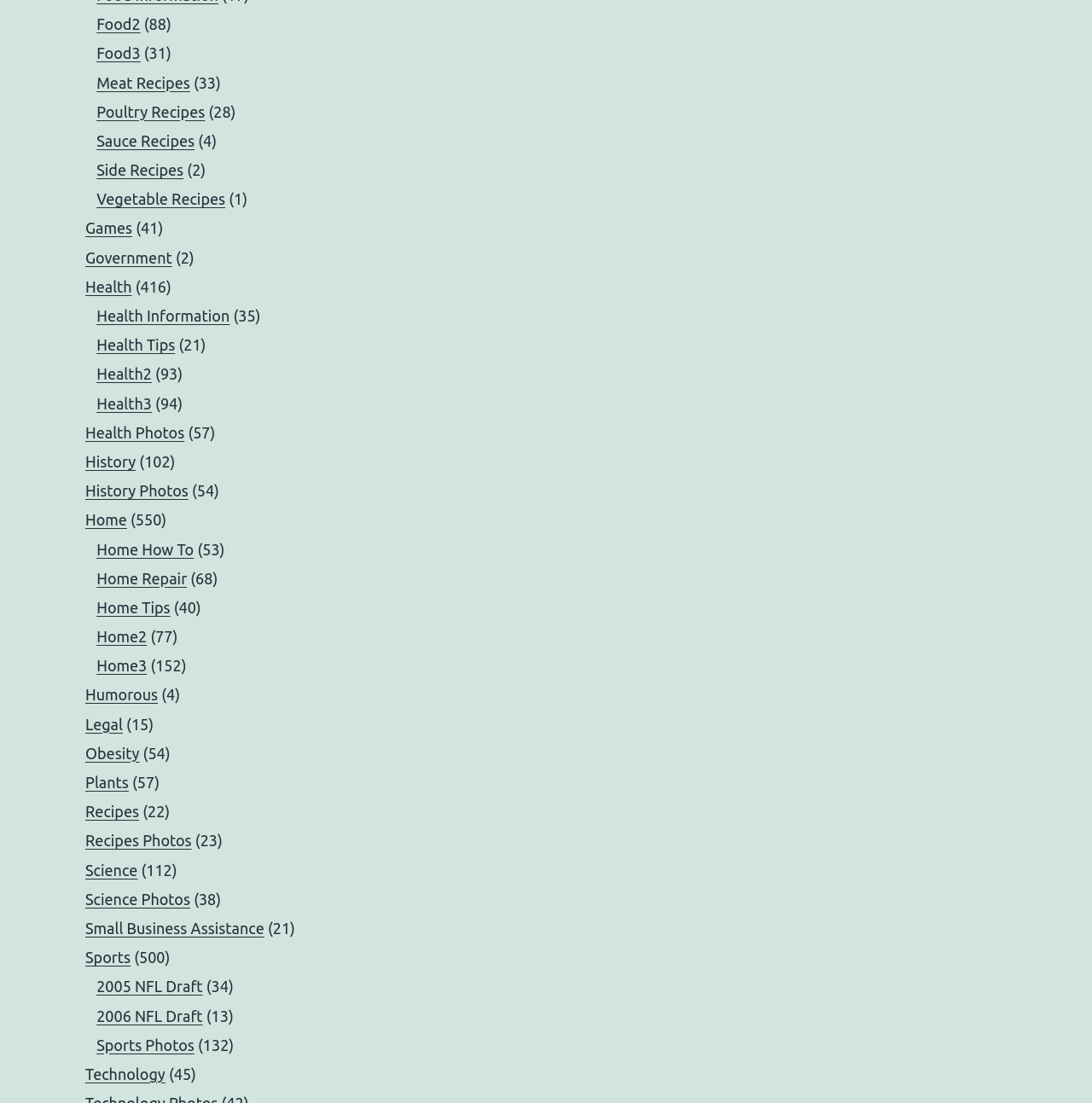Identify the bounding box coordinates of the region that needs to be clicked to carry out this instruction: "Click the 'HOME' link". Provide these coordinates as four float numbers ranging from 0 to 1, i.e., [left, top, right, bottom].

None